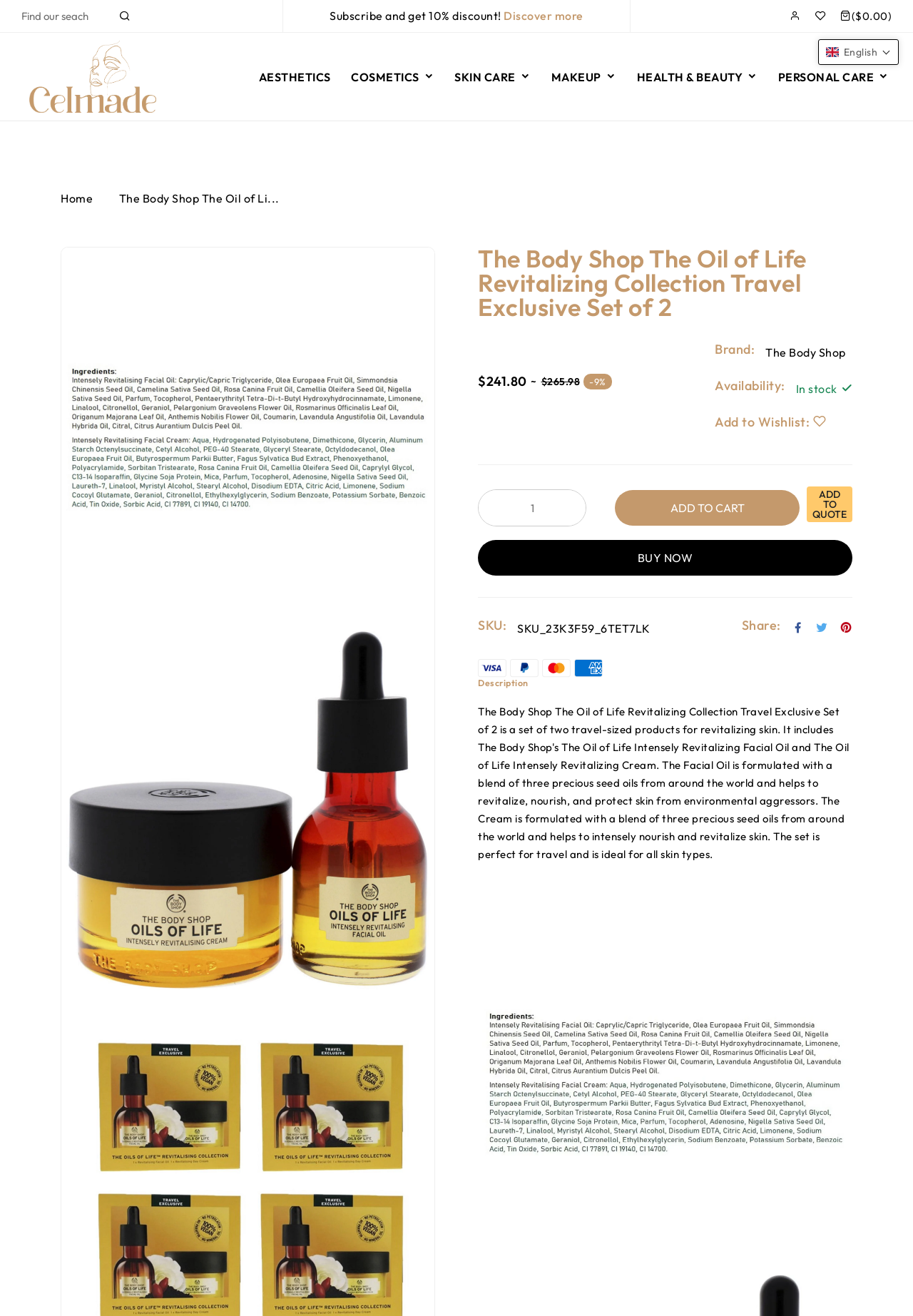How much does the product cost?
Refer to the image and provide a concise answer in one word or phrase.

$241.80